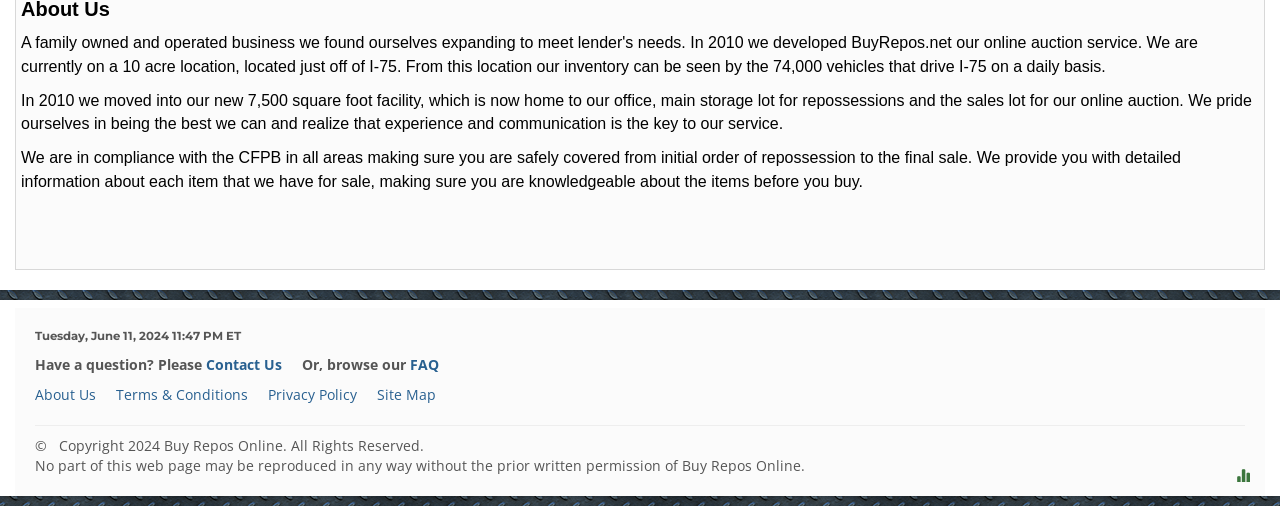Answer with a single word or phrase: 
What is the current date and time?

Tuesday, June 11, 2024 11:47 PM ET